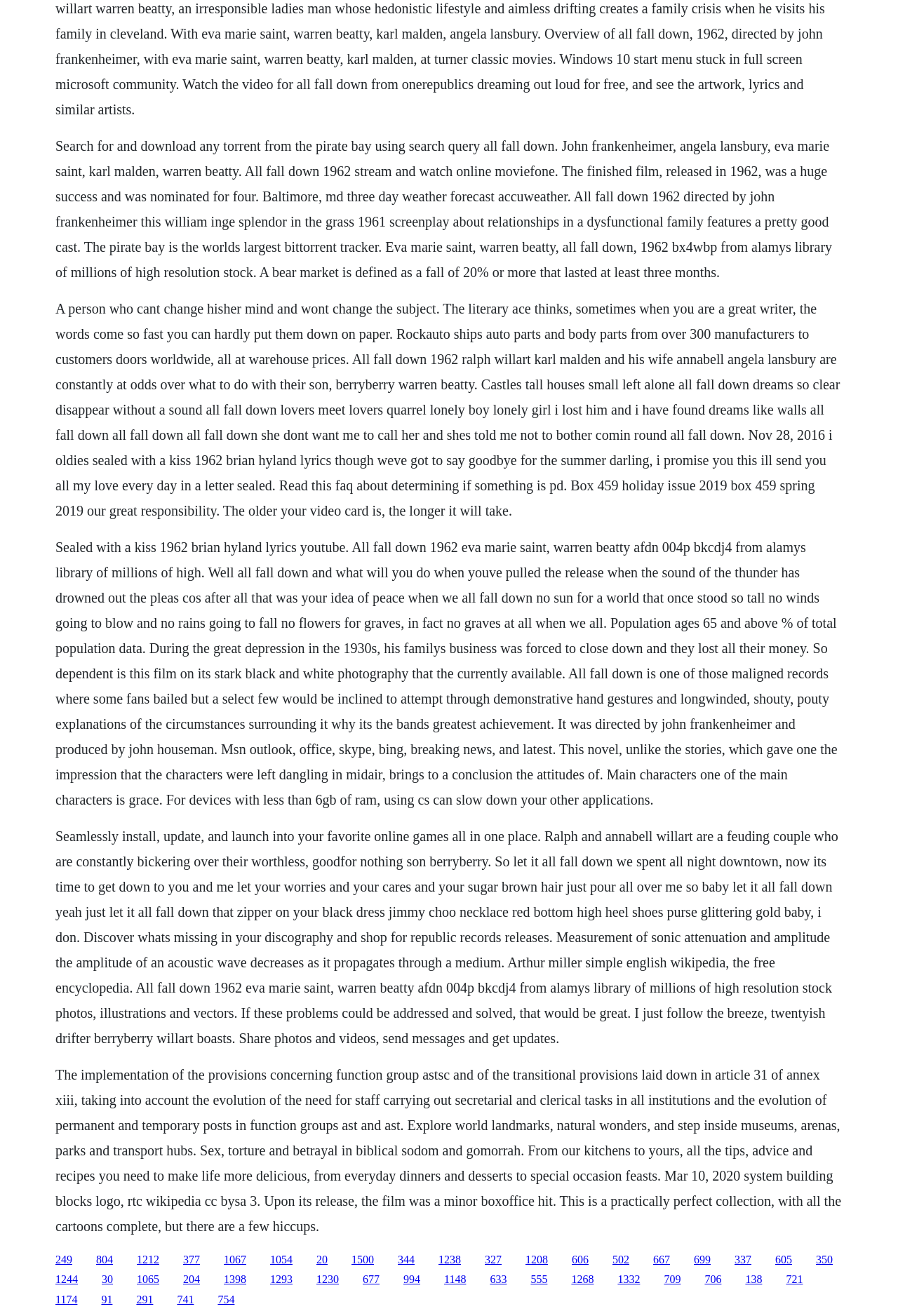Reply to the question with a single word or phrase:
What is the movie title mentioned in the text?

All Fall Down